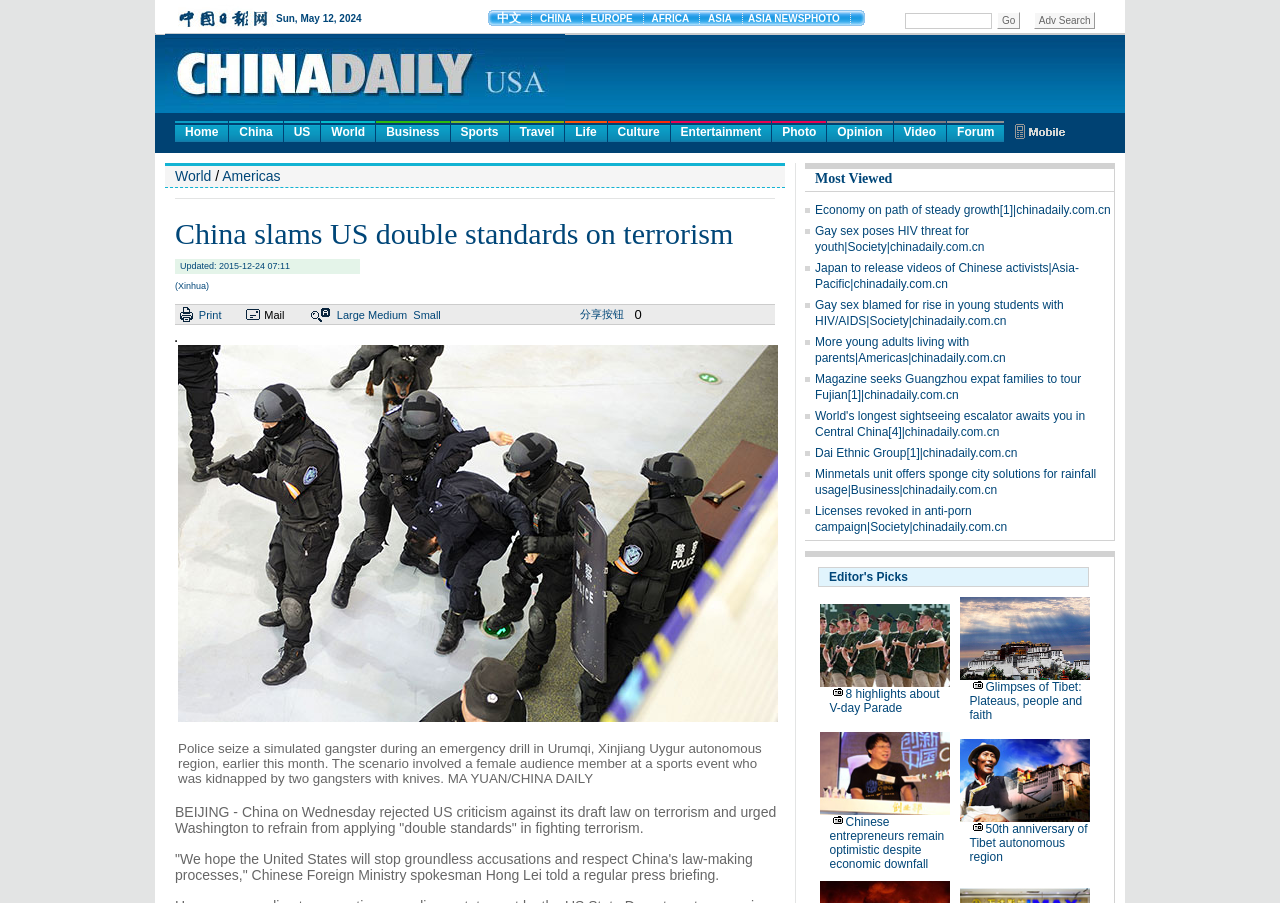Can you pinpoint the bounding box coordinates for the clickable element required for this instruction: "Click on the 'Print' button"? The coordinates should be four float numbers between 0 and 1, i.e., [left, top, right, bottom].

[0.155, 0.342, 0.173, 0.355]